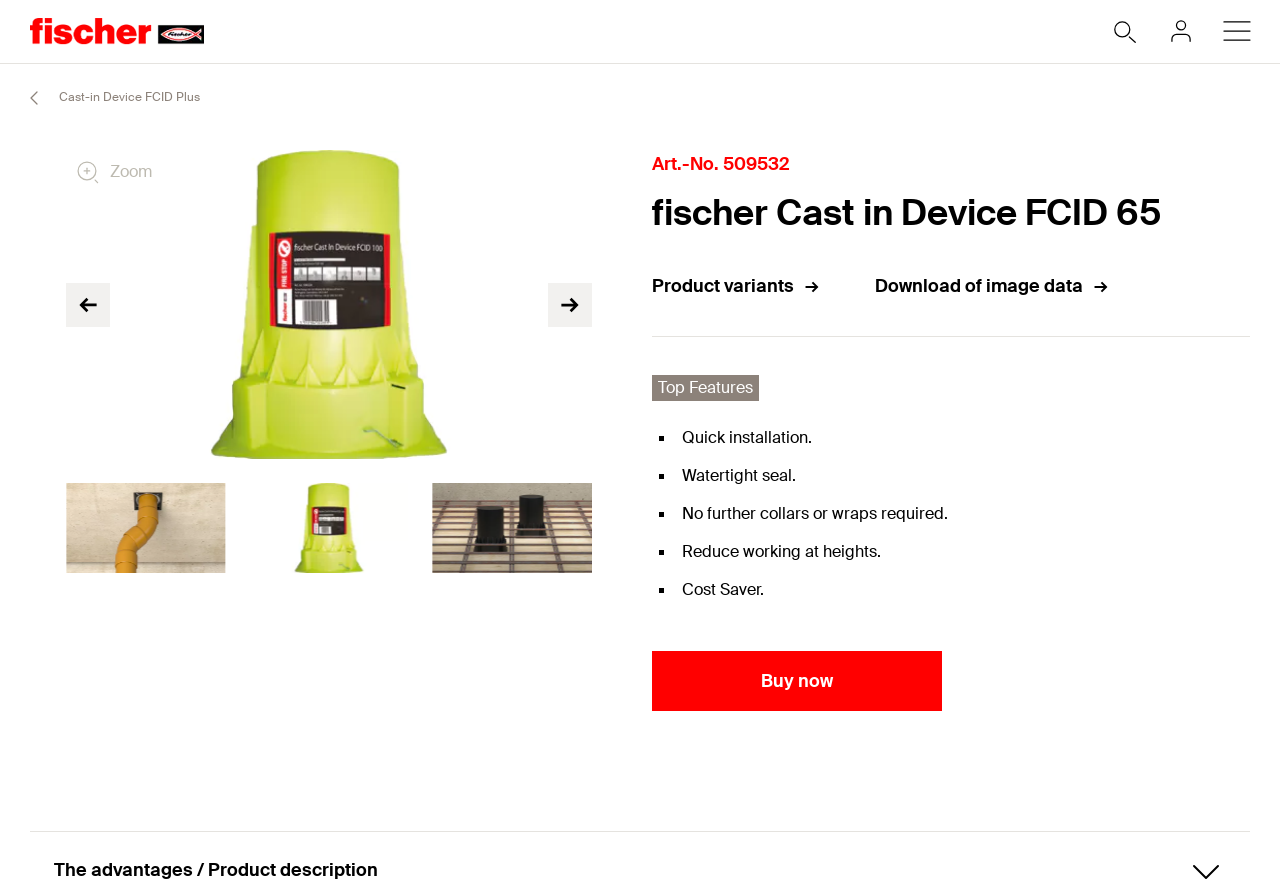What is the purpose of the tablist?
Give a single word or phrase as your answer by examining the image.

Select a slide to show